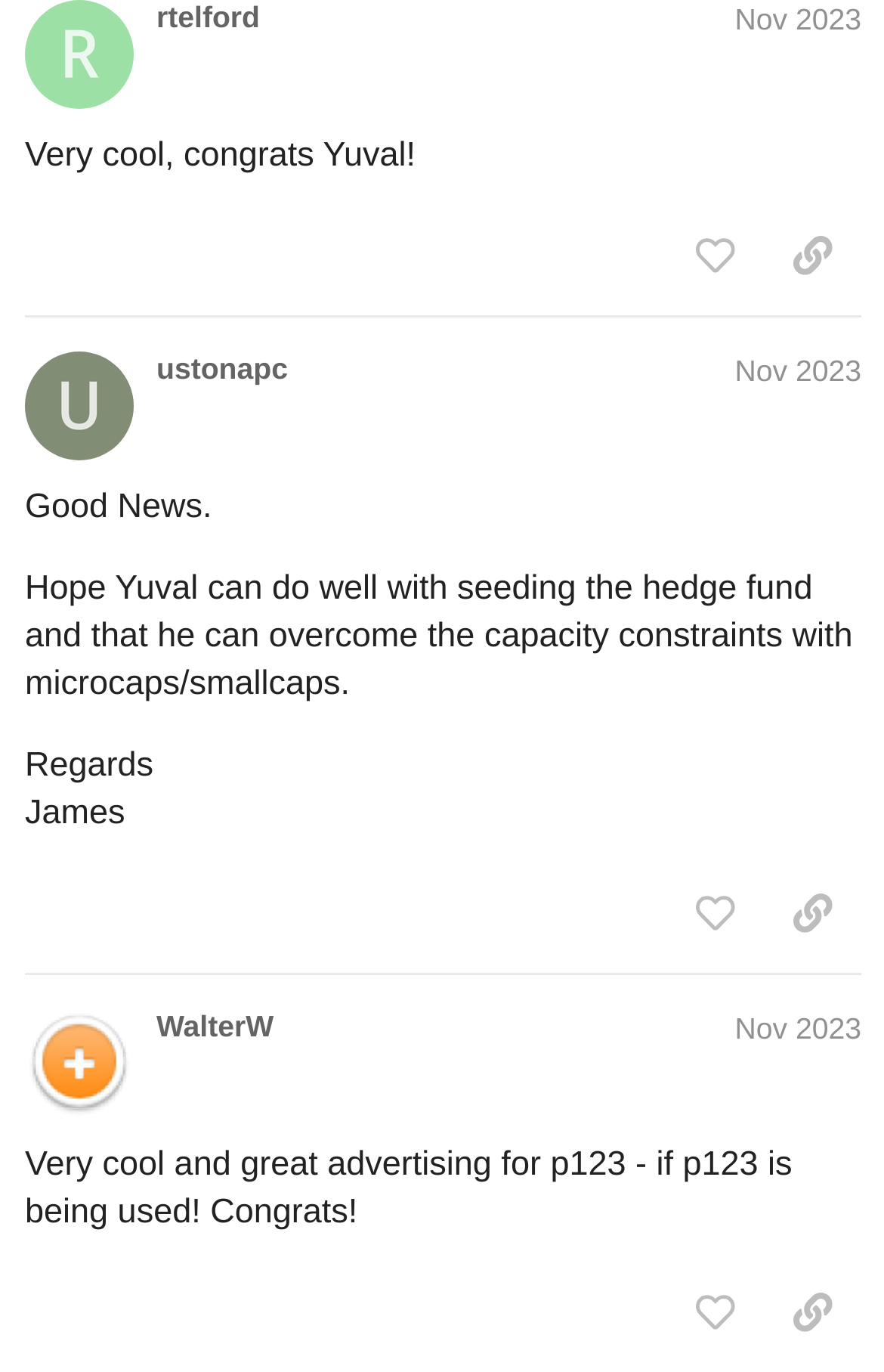Given the content of the image, can you provide a detailed answer to the question?
How many posts are on this page?

I counted the number of regions with the label 'post' and found three, which are 'post #3 by @ustonapc', indicating that there are three posts on this page.